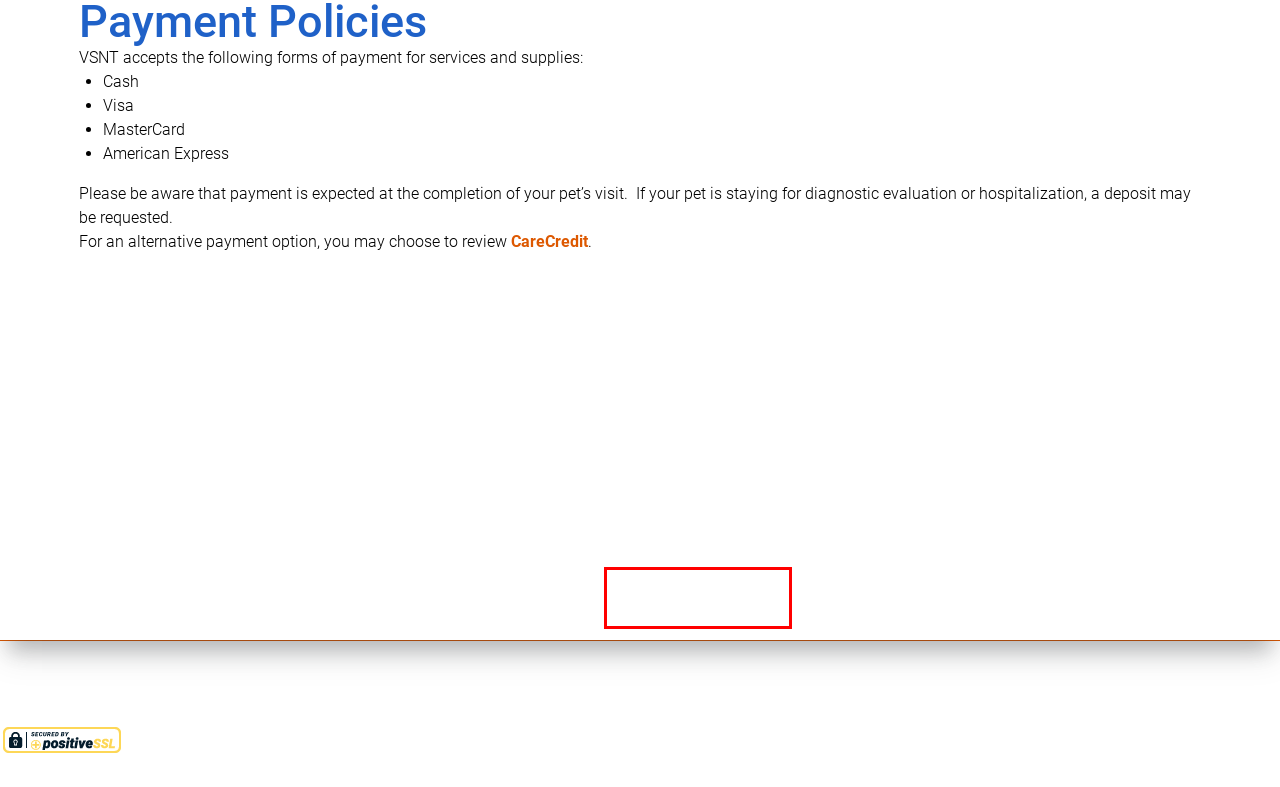Given a screenshot of a webpage with a red bounding box around an element, choose the most appropriate webpage description for the new page displayed after clicking the element within the bounding box. Here are the candidates:
A. Home | D Media
B. Refer a Client – Veterinary Specialists of North Texas
C. Reviews – Veterinary Specialists of North Texas
D. Allison Wilson – Veterinary Specialists of North Texas
E. Derek Burney – Veterinary Specialists of North Texas
F. Stephanie Cook – Veterinary Specialists of North Texas
G. Veterinary Specialists of North Texas – COMPASSION     •     HOPE     •     EXPERIENCE
H. Privacy Policy – Veterinary Specialists of North Texas

A